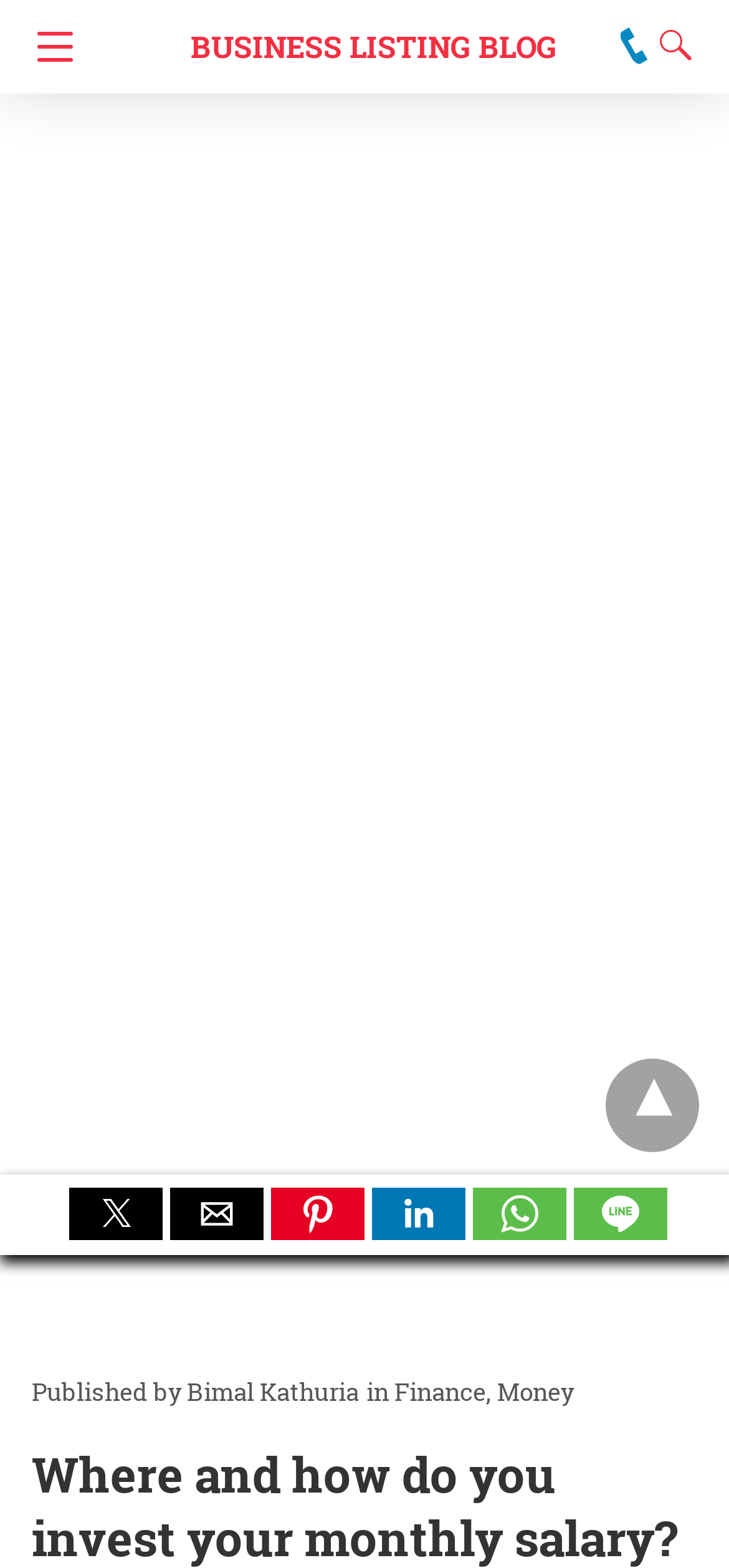Using the element description title="line share", predict the bounding box coordinates for the UI element. Provide the coordinates in (top-left x, top-left y, bottom-right x, bottom-right y) format with values ranging from 0 to 1.

[0.787, 0.771, 0.915, 0.796]